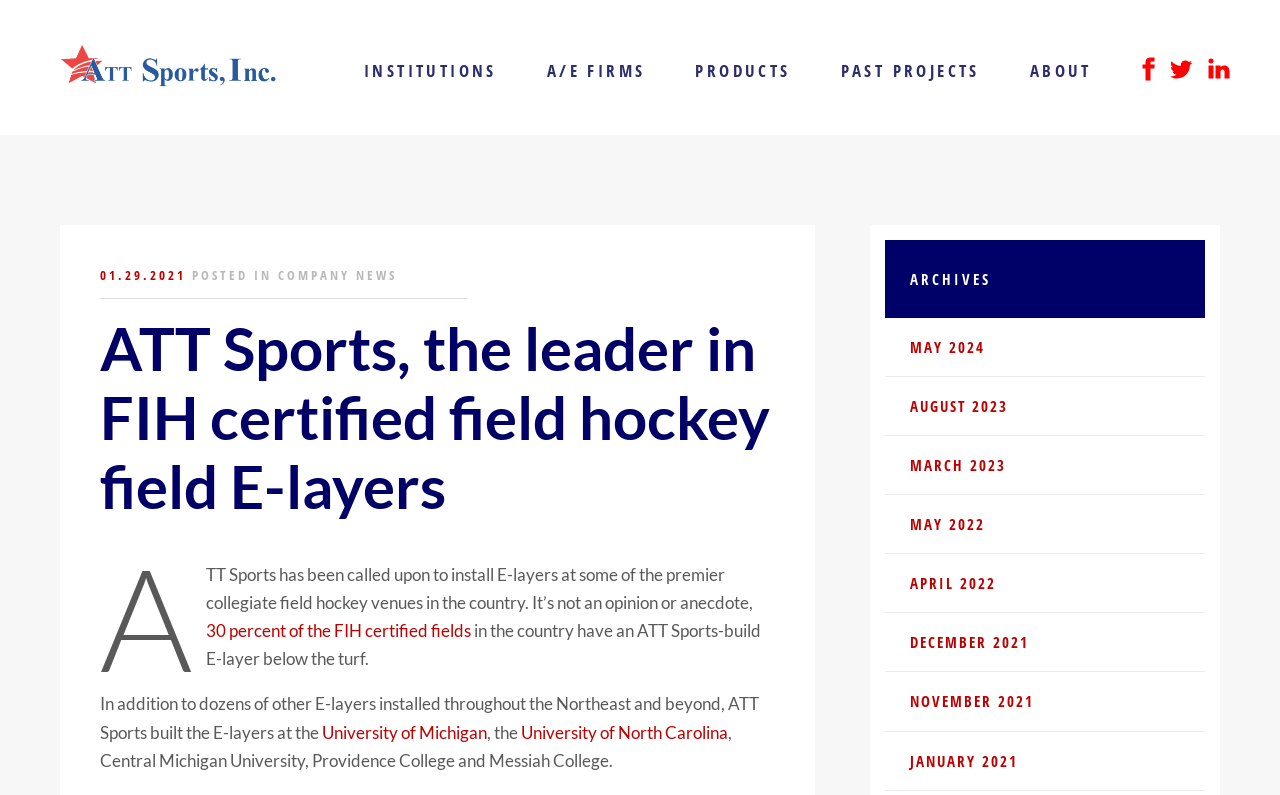Determine the bounding box coordinates for the area you should click to complete the following instruction: "Read the article about Instagram's advertising".

None